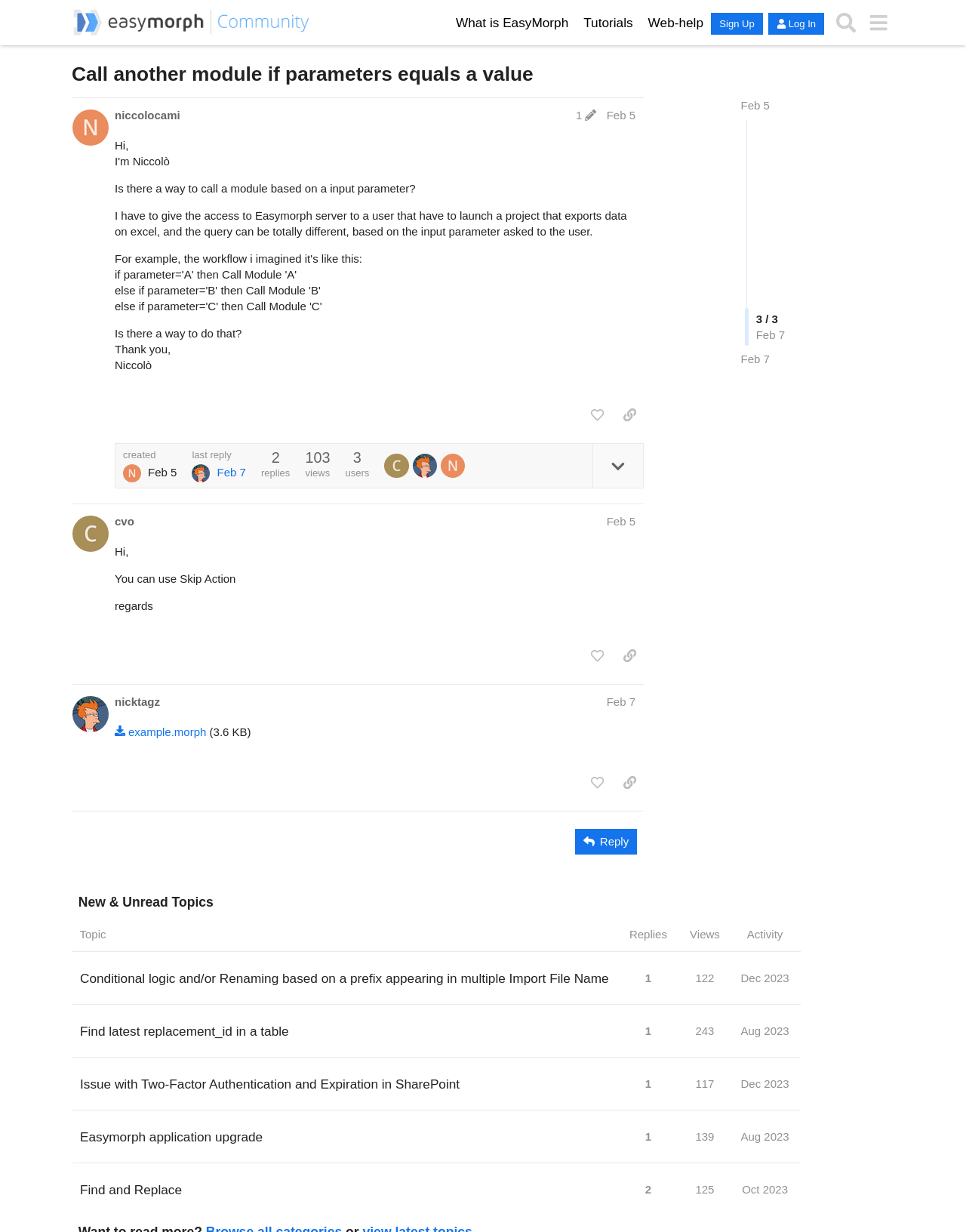Identify the bounding box coordinates for the UI element described as follows: "1". Ensure the coordinates are four float numbers between 0 and 1, formatted as [left, top, right, bottom].

[0.591, 0.088, 0.622, 0.099]